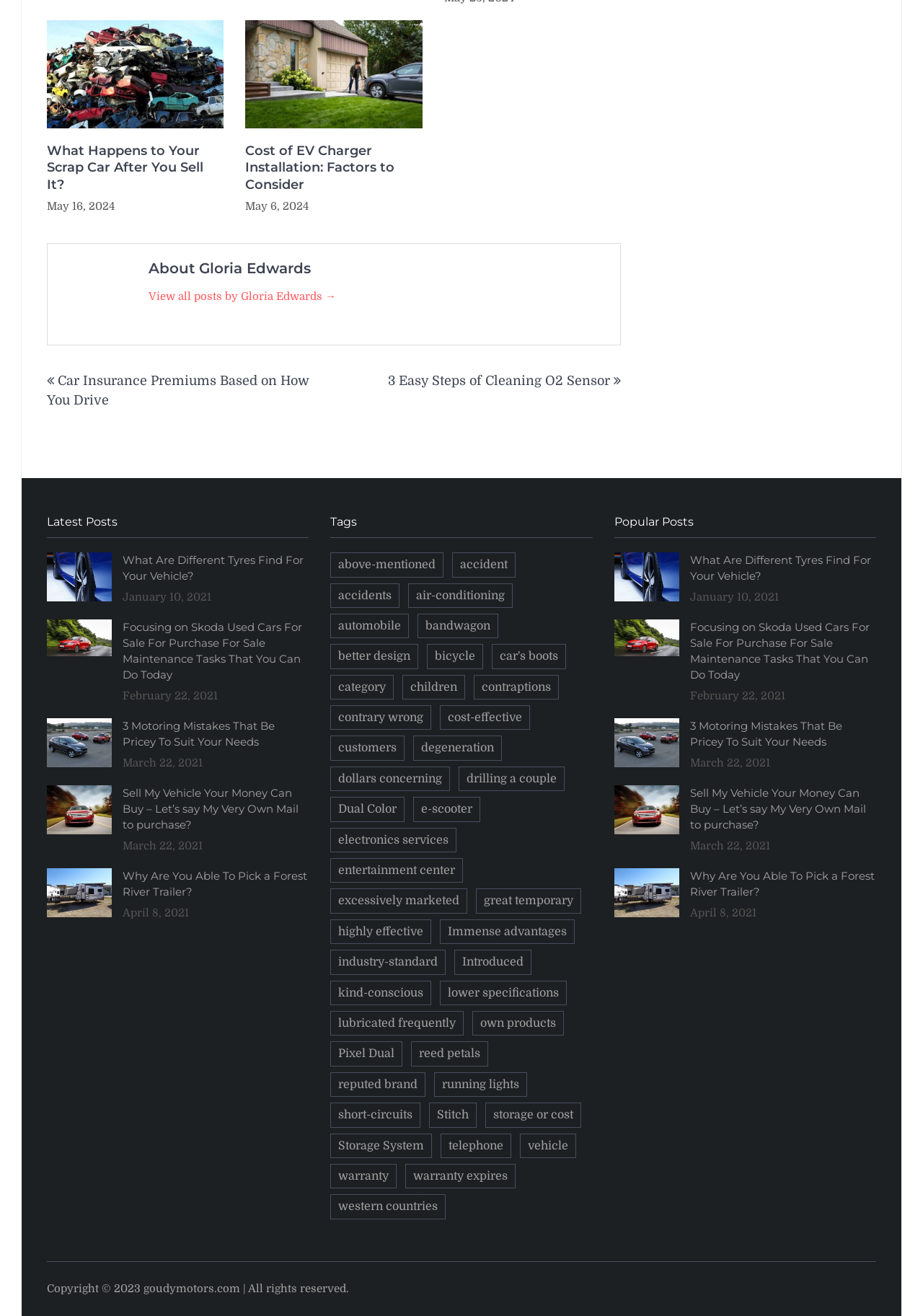Predict the bounding box coordinates of the area that should be clicked to accomplish the following instruction: "View all posts by Gloria Edwards". The bounding box coordinates should consist of four float numbers between 0 and 1, i.e., [left, top, right, bottom].

[0.161, 0.22, 0.364, 0.23]